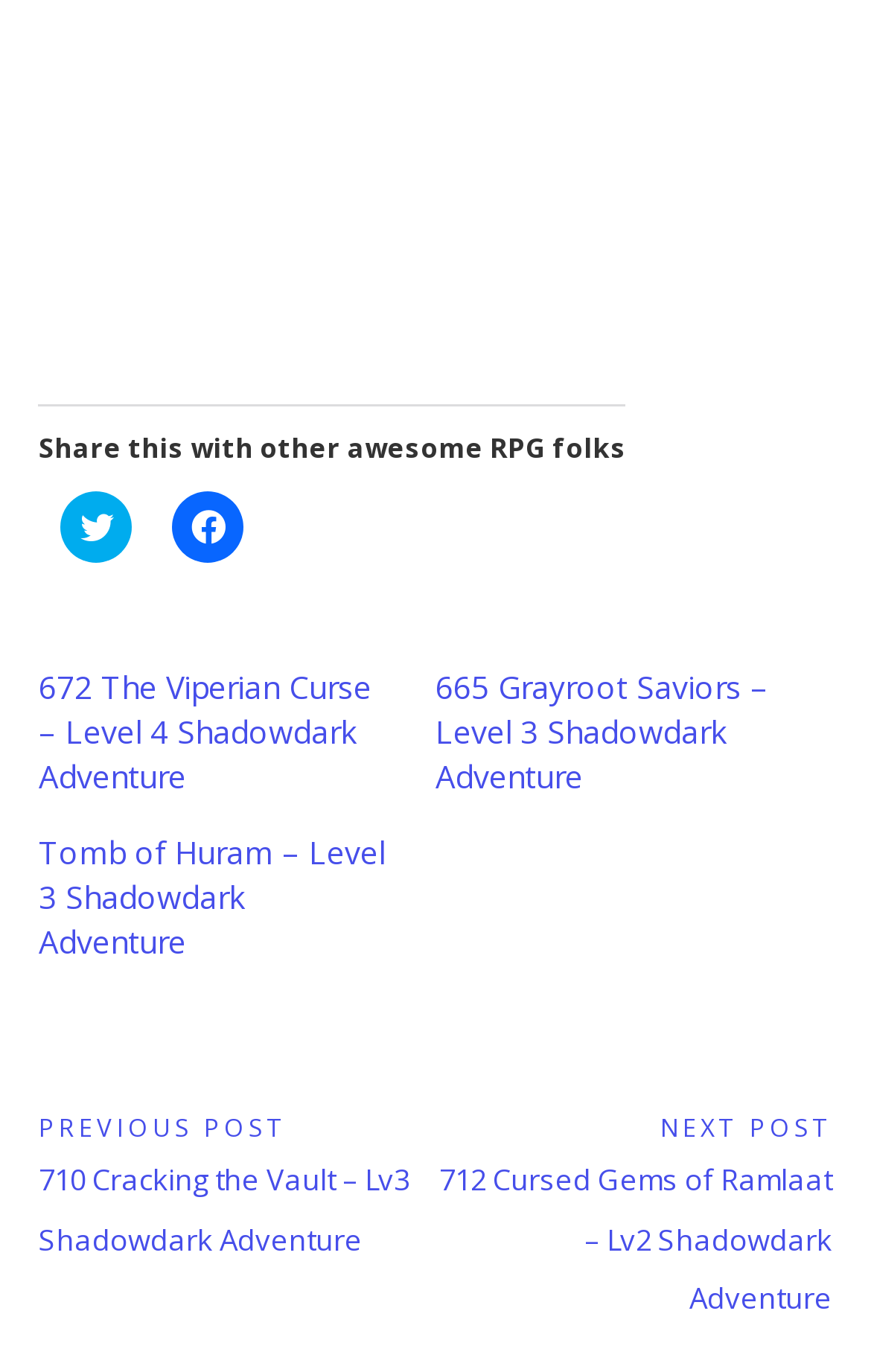How many links are there to share on social media?
Please provide a single word or phrase in response based on the screenshot.

2